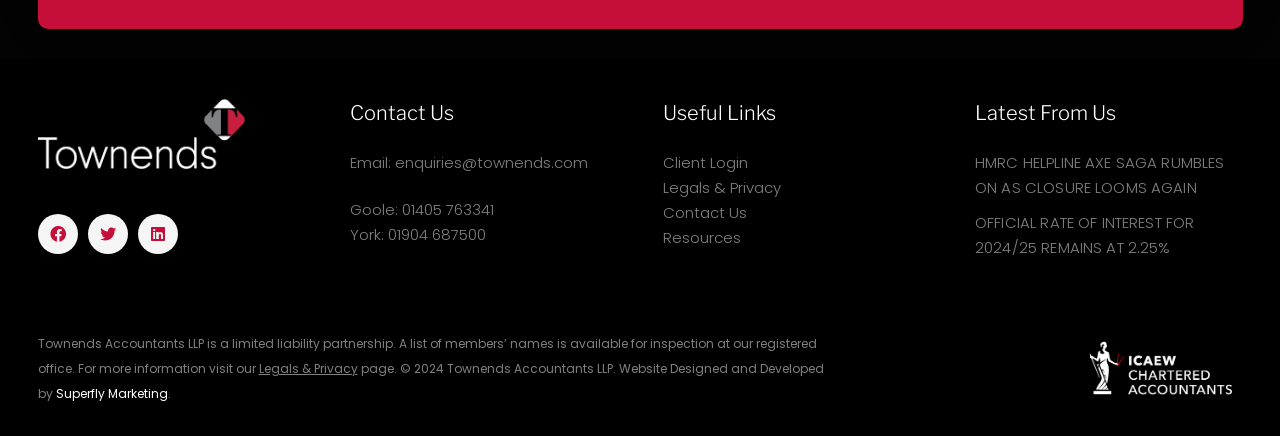Using the description "Superfly Marketing", predict the bounding box of the relevant HTML element.

[0.043, 0.882, 0.131, 0.921]